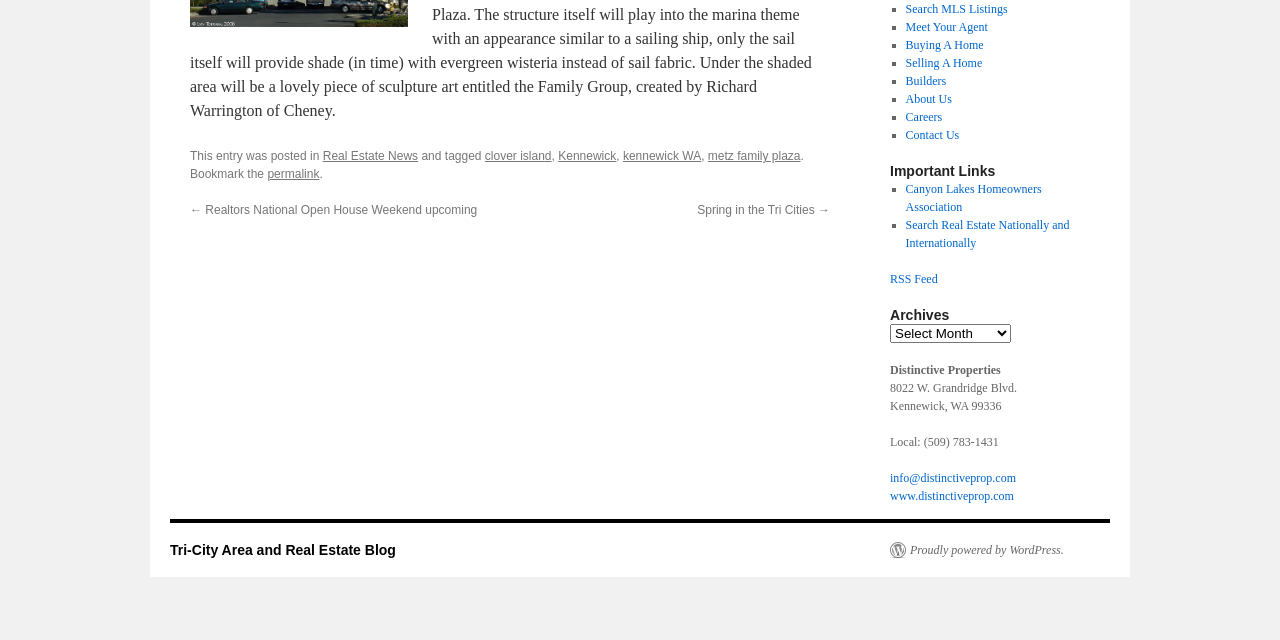Please specify the bounding box coordinates in the format (top-left x, top-left y, bottom-right x, bottom-right y), with all values as floating point numbers between 0 and 1. Identify the bounding box of the UI element described by: Selling A Home

[0.707, 0.088, 0.767, 0.109]